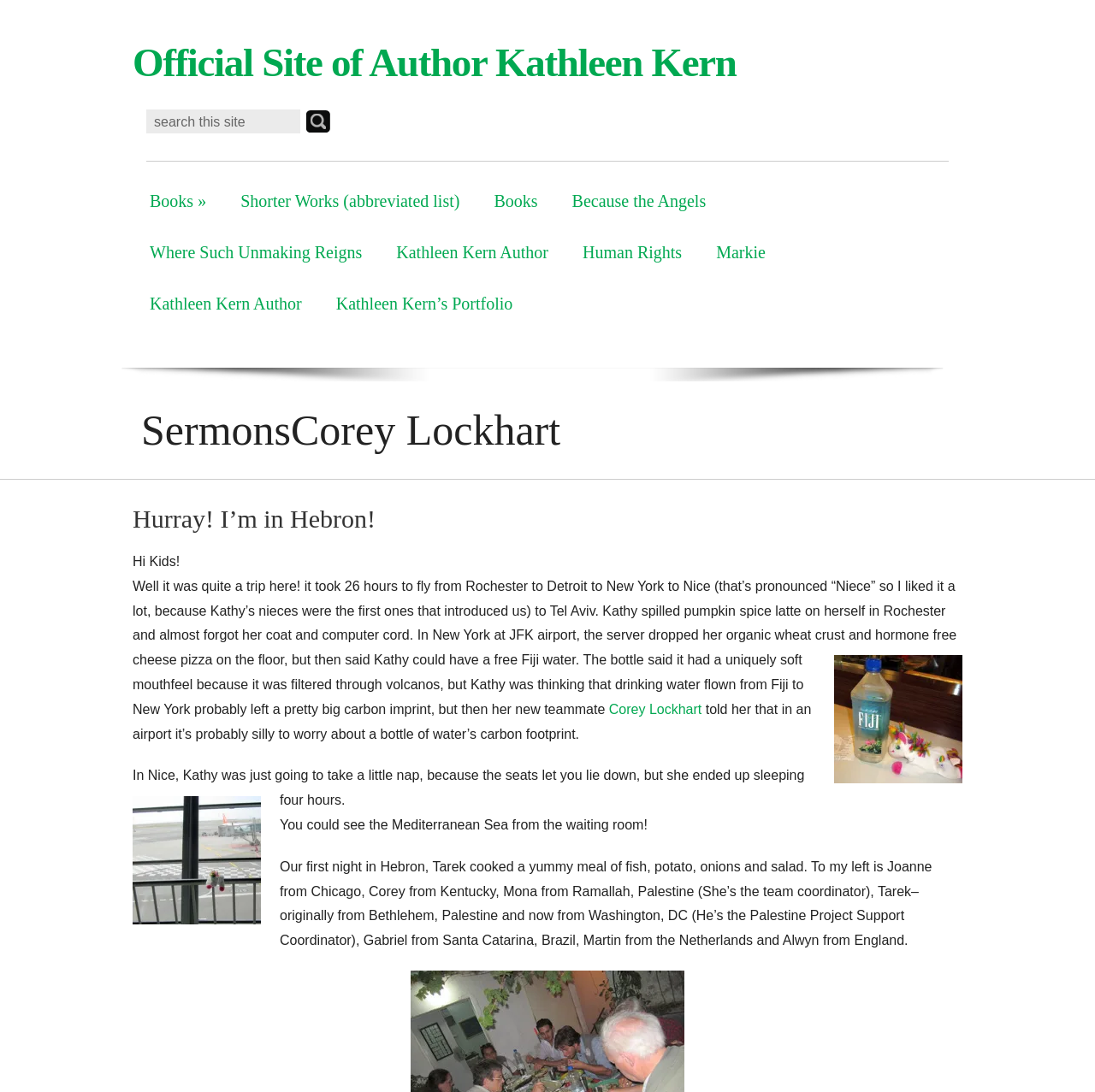Please locate the bounding box coordinates of the element that needs to be clicked to achieve the following instruction: "go to Books page". The coordinates should be four float numbers between 0 and 1, i.e., [left, top, right, bottom].

[0.121, 0.161, 0.204, 0.208]